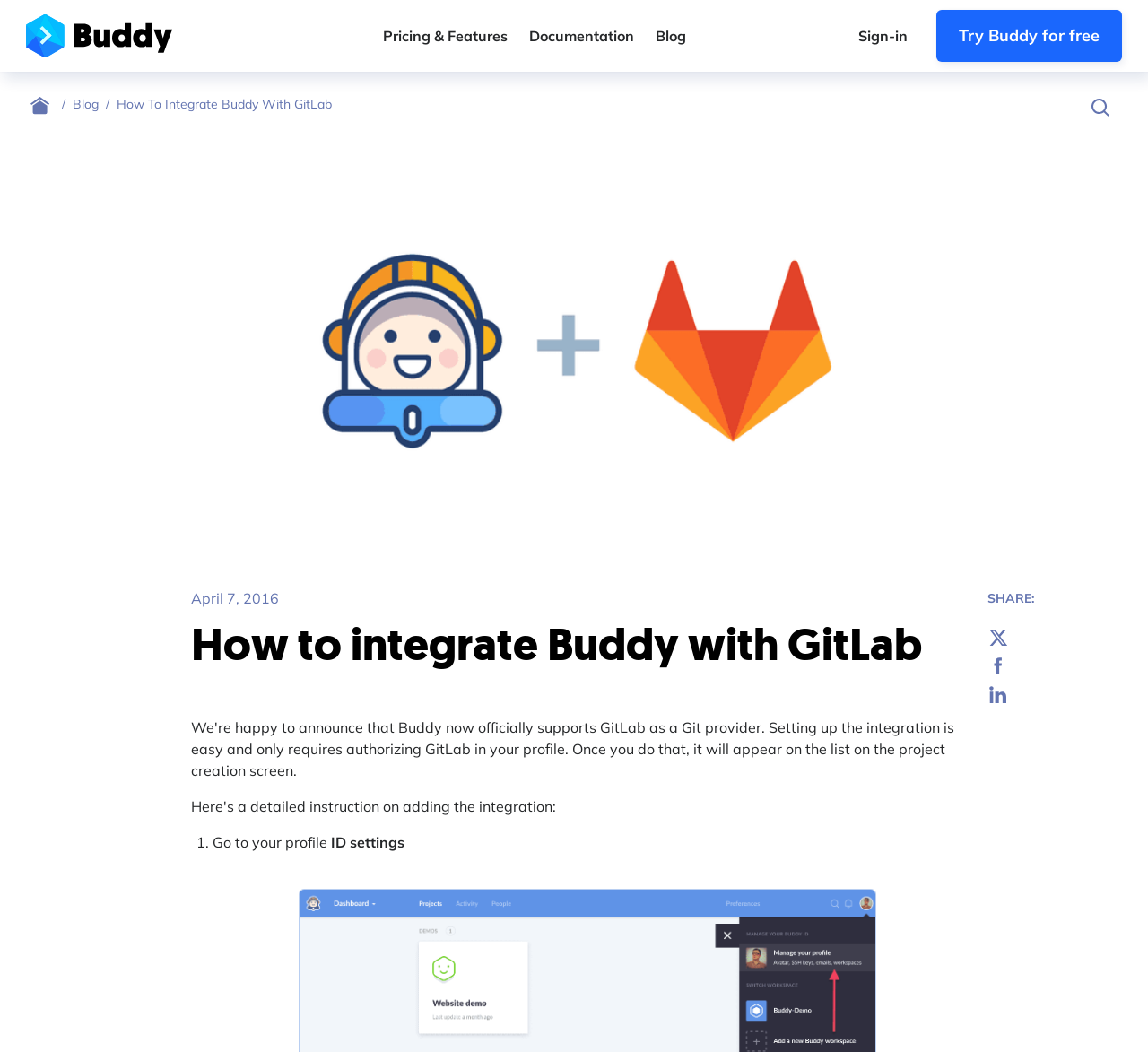Review the image closely and give a comprehensive answer to the question: What social media platforms can you share the blog post with?

I found the social media platforms by looking at the button elements located at [0.86, 0.596, 0.891, 0.616], [0.86, 0.623, 0.891, 0.644], and [0.86, 0.65, 0.891, 0.671] which contain the images of Twitter, Facebook, and Linkedin respectively.